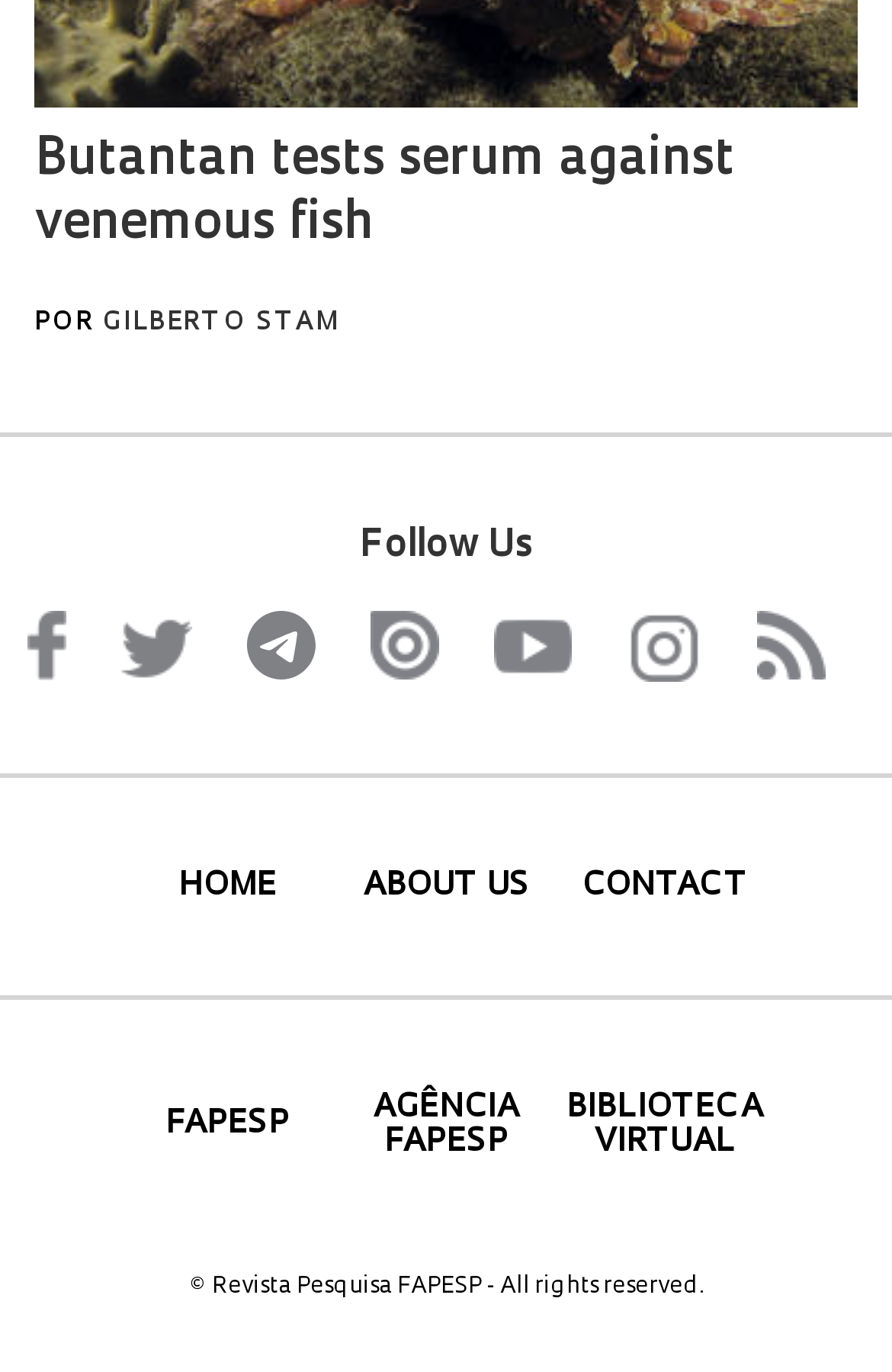Determine the bounding box coordinates for the region that must be clicked to execute the following instruction: "Follow us on Facebook".

[0.031, 0.445, 0.074, 0.497]